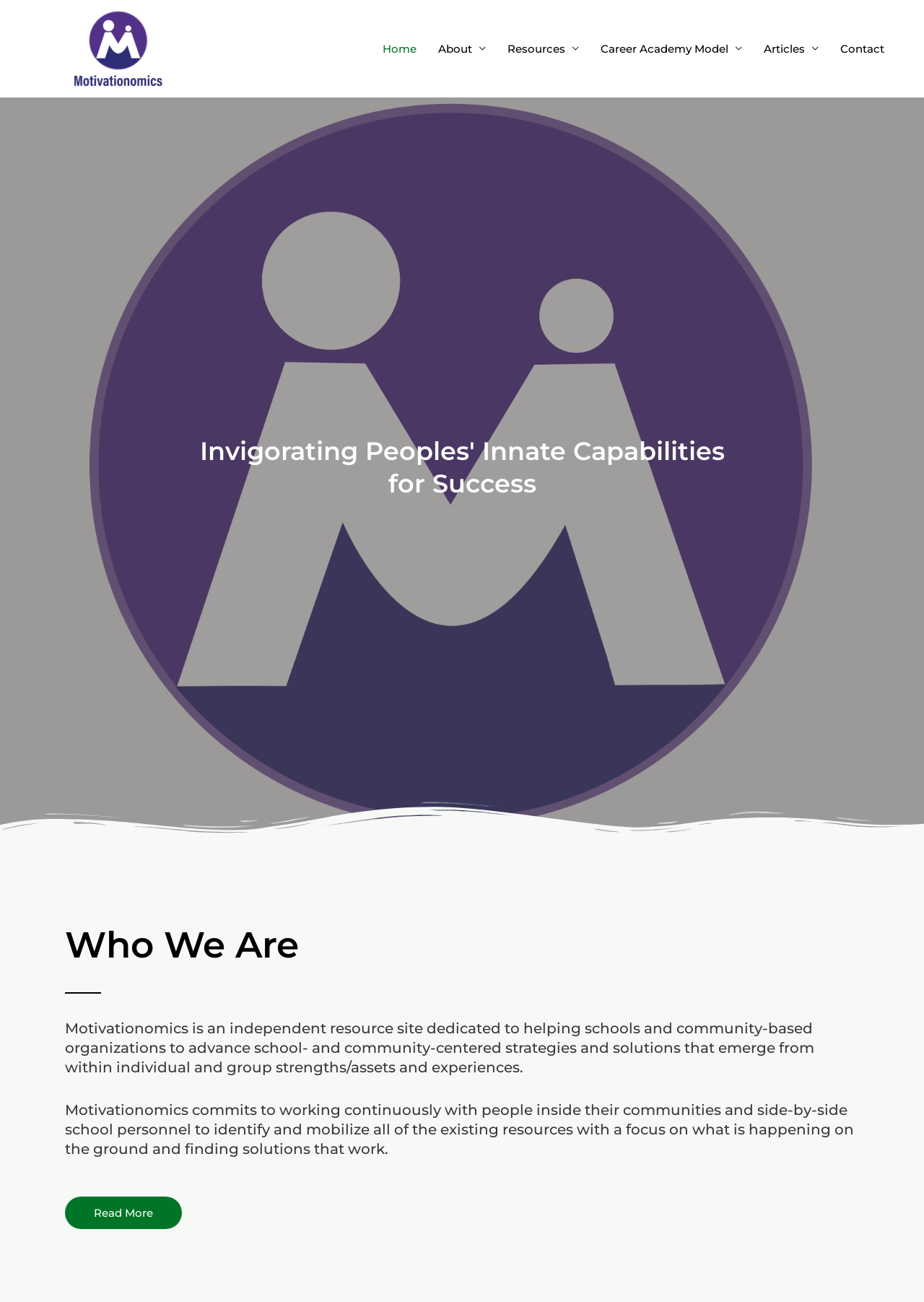Please identify the bounding box coordinates of the region to click in order to complete the task: "Read more about Motivationomics". The coordinates must be four float numbers between 0 and 1, specified as [left, top, right, bottom].

[0.07, 0.919, 0.197, 0.944]